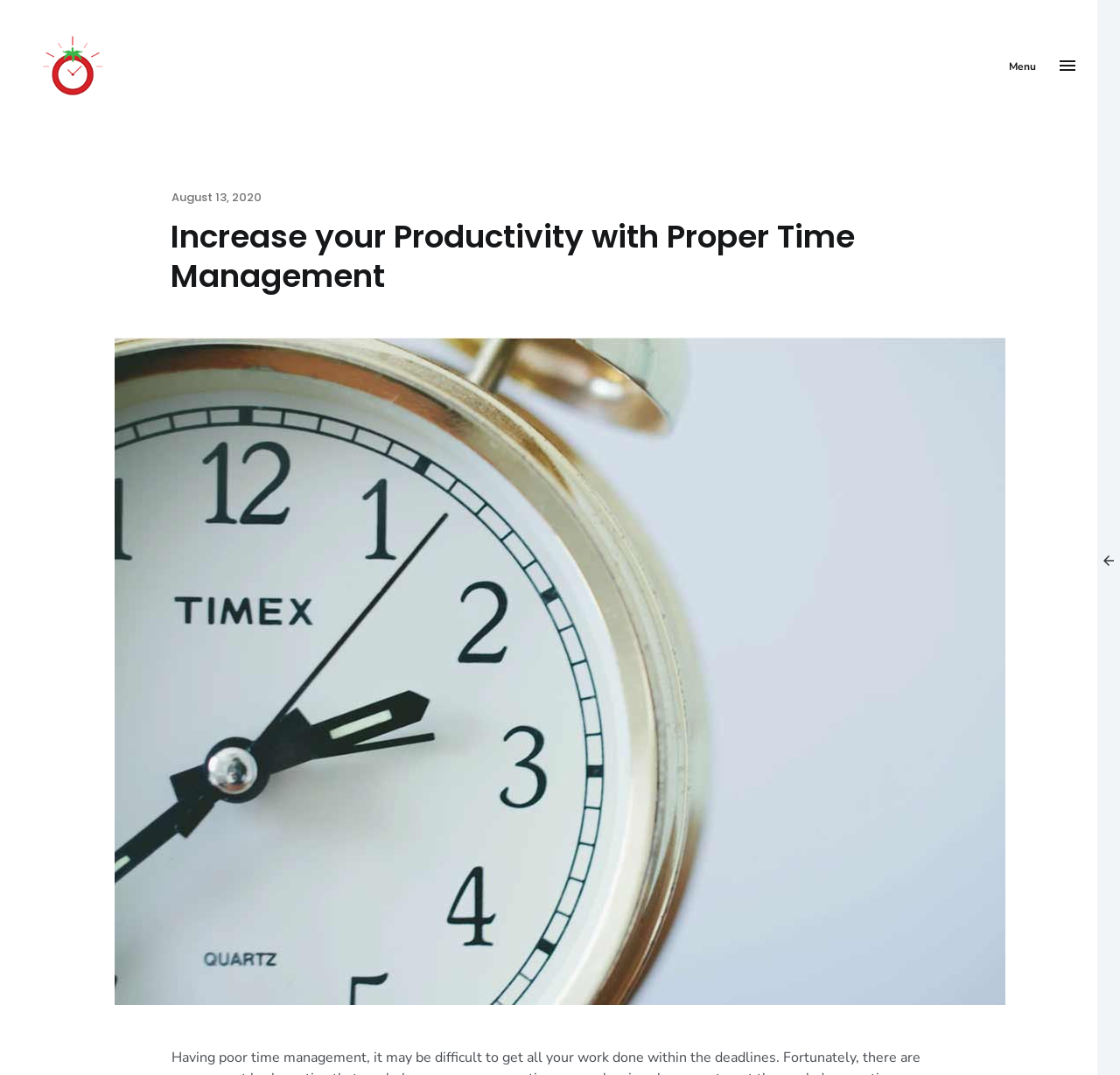Using floating point numbers between 0 and 1, provide the bounding box coordinates in the format (top-left x, top-left y, bottom-right x, bottom-right y). Locate the UI element described here: Menu

[0.895, 0.045, 0.969, 0.077]